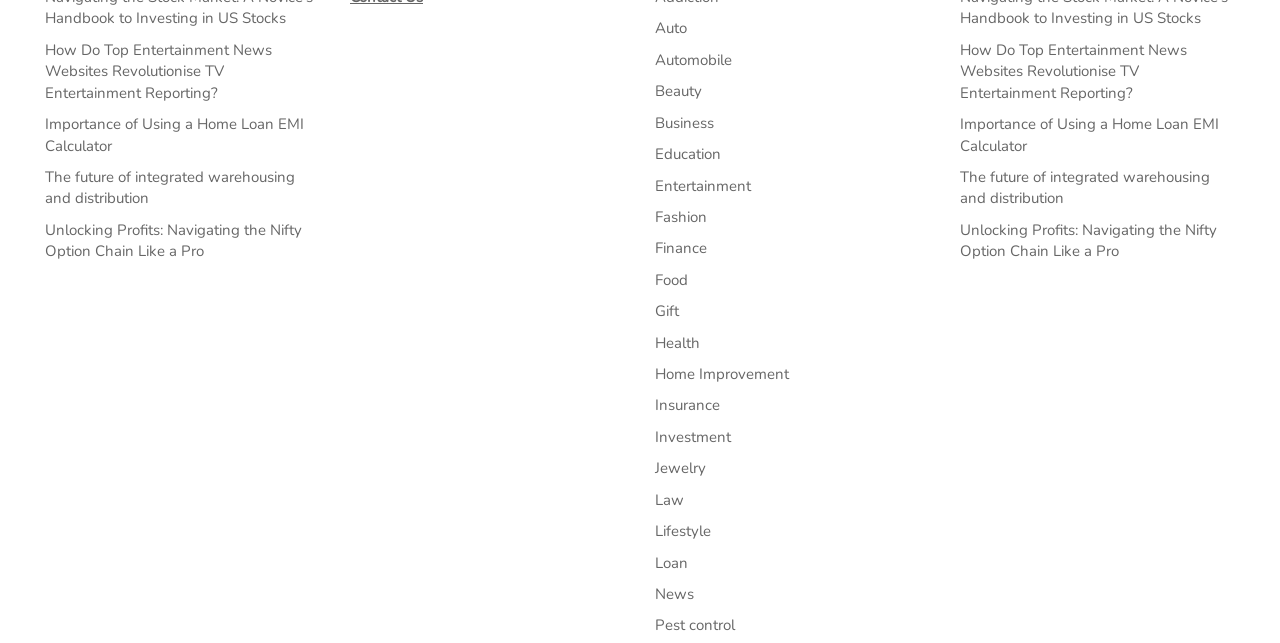Using the given element description, provide the bounding box coordinates (top-left x, top-left y, bottom-right x, bottom-right y) for the corresponding UI element in the screenshot: Business

[0.512, 0.175, 0.558, 0.206]